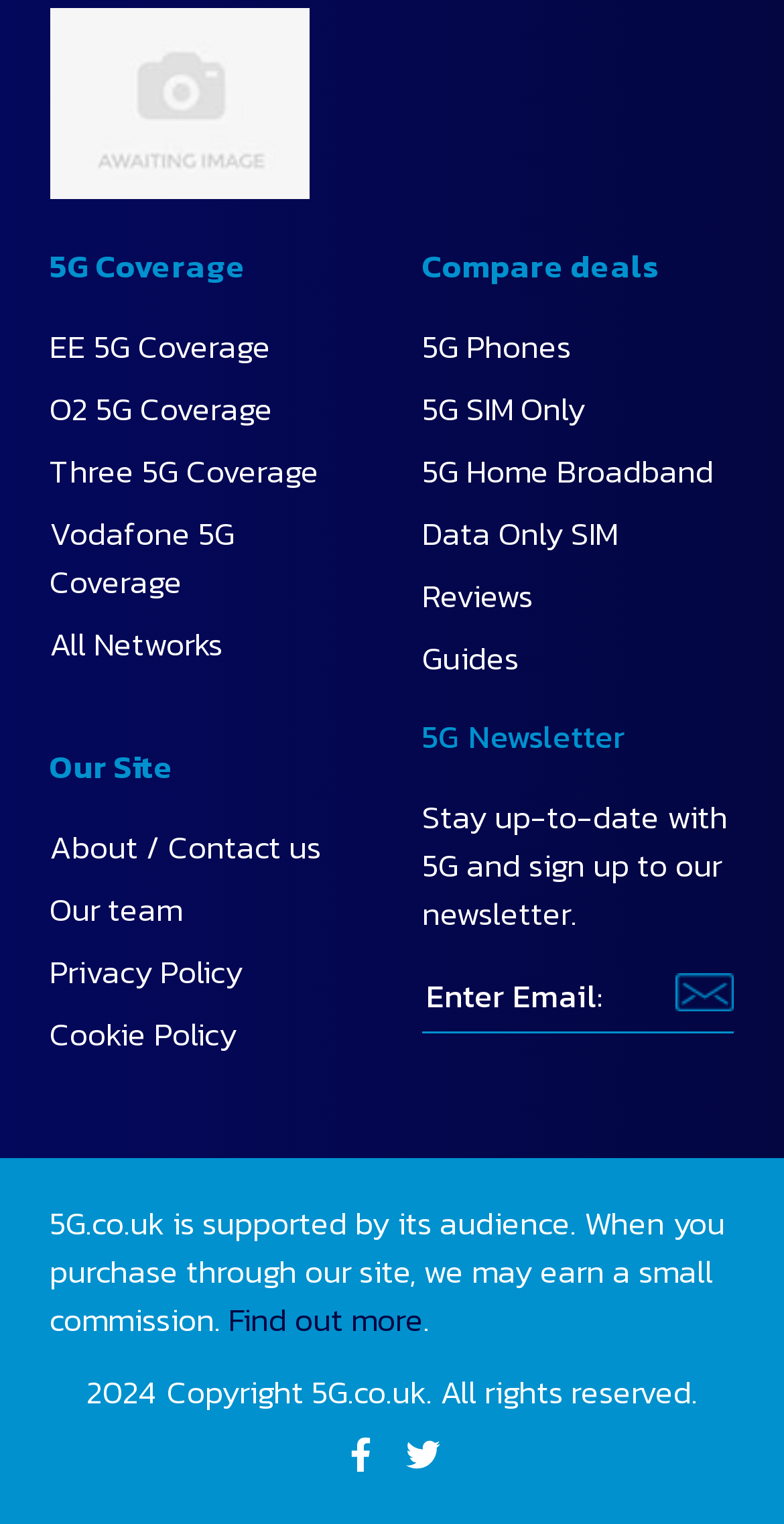What is the main topic of this website?
Please give a detailed answer to the question using the information shown in the image.

Based on the various links and text on the webpage, it appears that the main topic of this website is 5G, including 5G coverage, phones, SIM only plans, and home broadband.